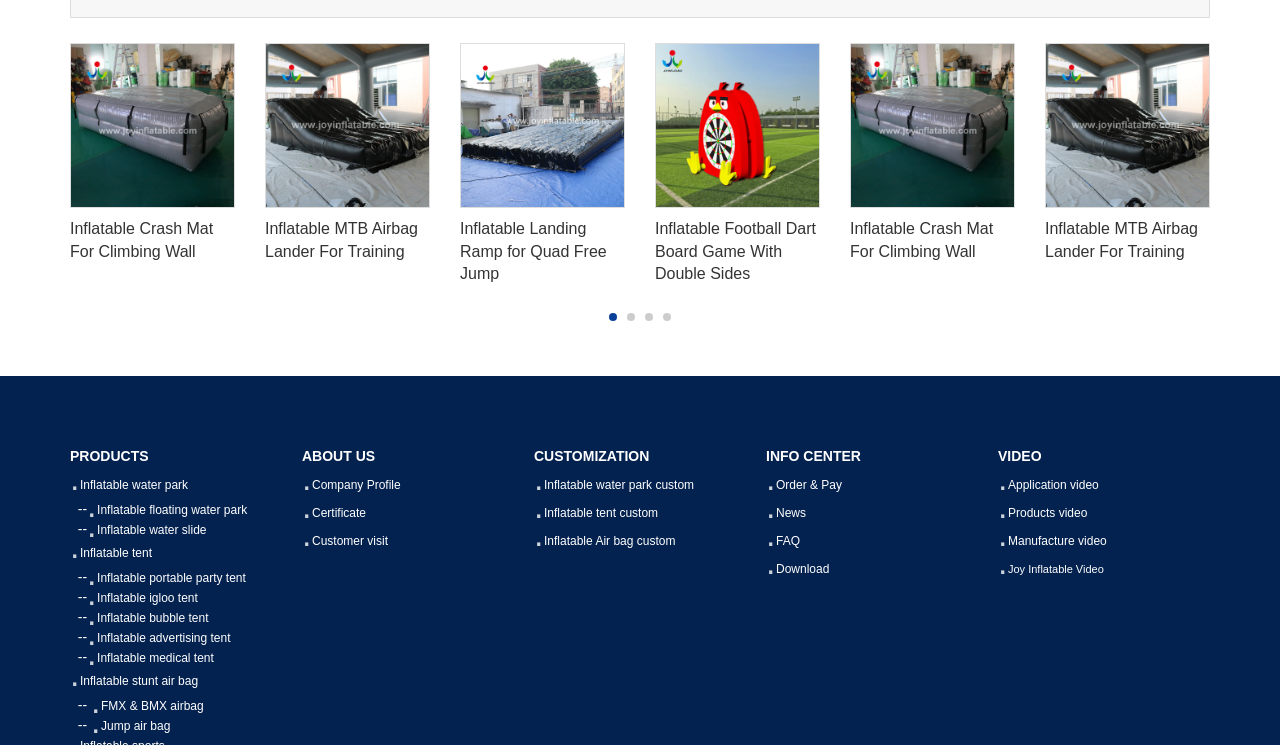Locate the coordinates of the bounding box for the clickable region that fulfills this instruction: "Watch application video".

[0.78, 0.633, 0.945, 0.67]